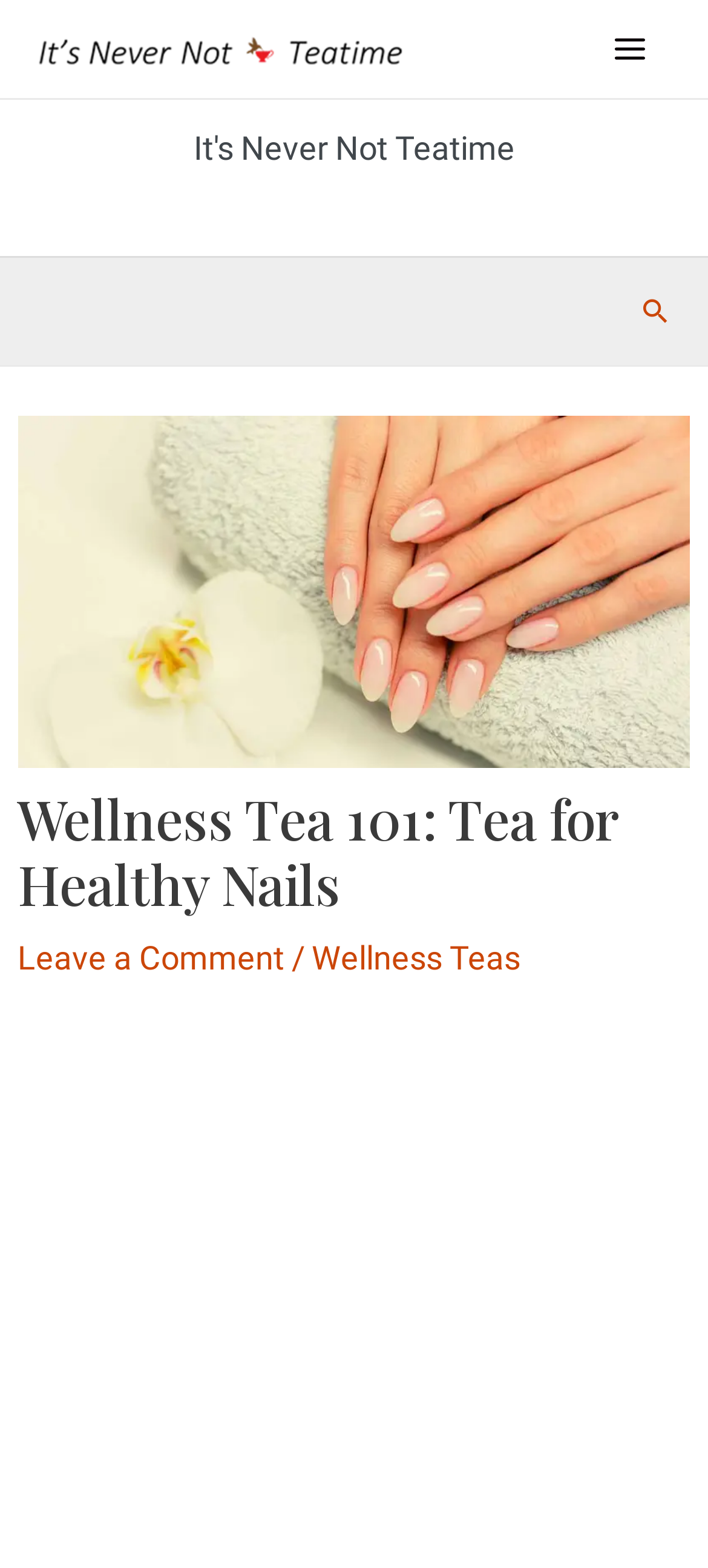Answer the following inquiry with a single word or phrase:
What is the topic of the current article?

Tea for Healthy Nails